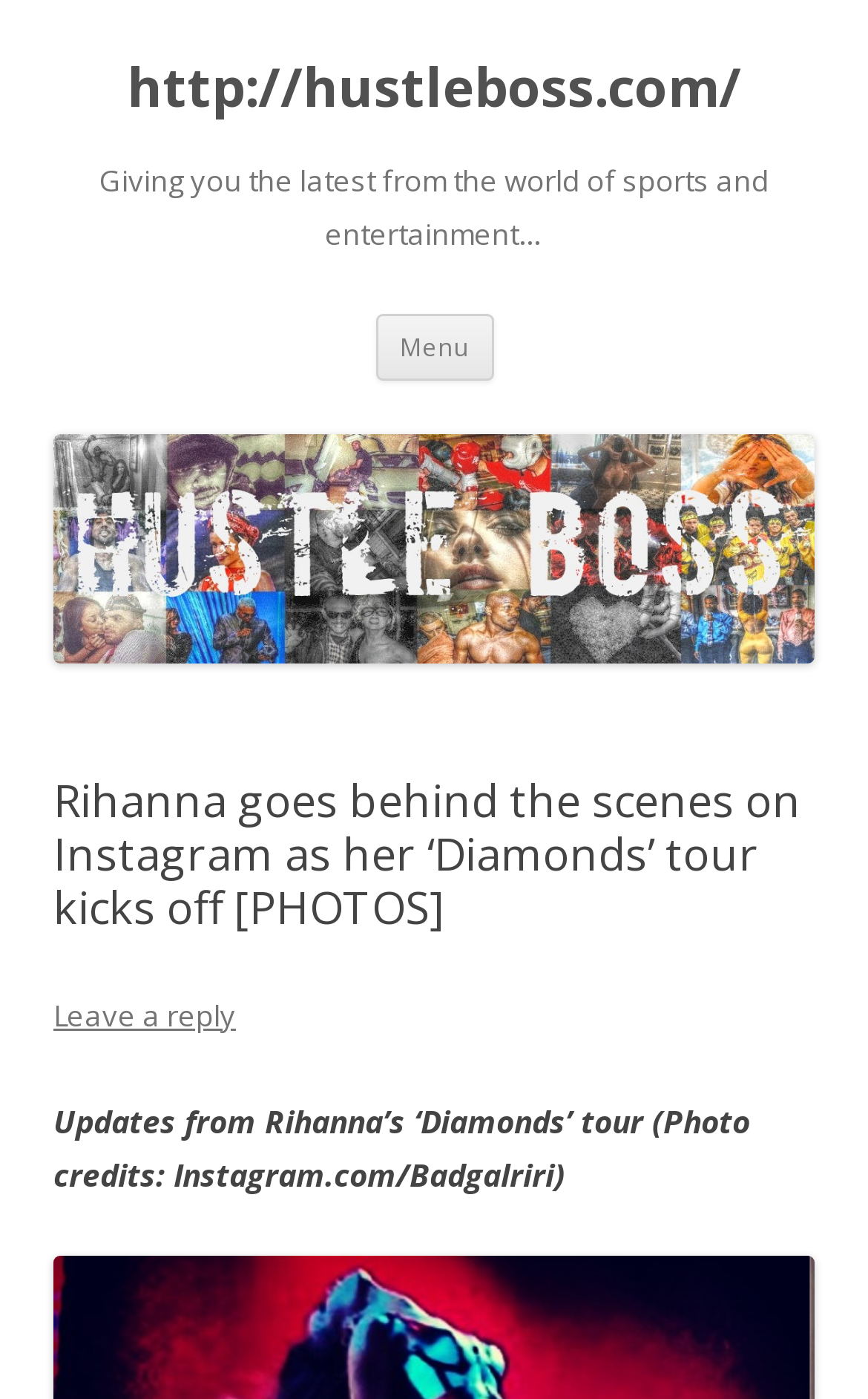What is the source of the photos?
Use the information from the image to give a detailed answer to the question.

The source of the photos is mentioned in the static text 'Updates from Rihanna’s ‘Diamonds’ tour (Photo credits: Instagram.com/Badgalriri)' which is located below the heading.